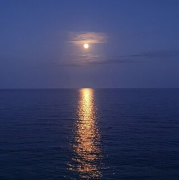Answer the question below in one word or phrase:
What is the atmosphere of the scene?

Tranquil